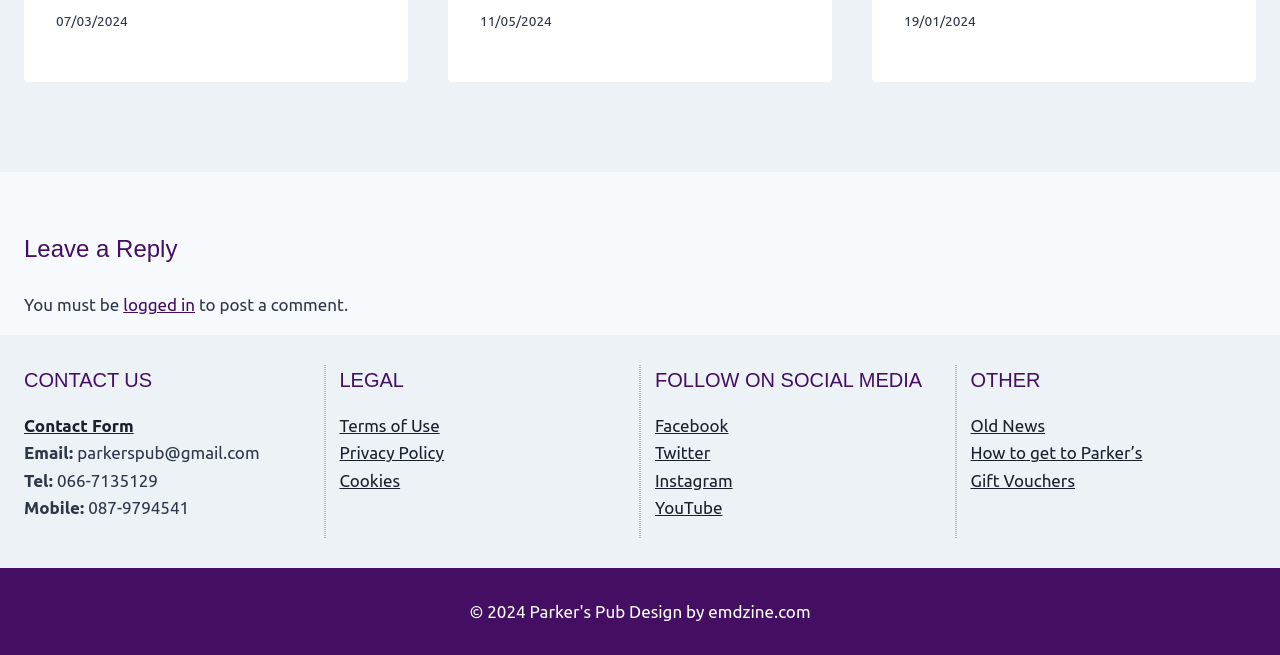With reference to the image, please provide a detailed answer to the following question: What social media platforms can users follow Parker's on?

I found a section on the webpage titled 'FOLLOW ON SOCIAL MEDIA' which provides links to Parker's social media profiles on Facebook, Twitter, Instagram, and YouTube.